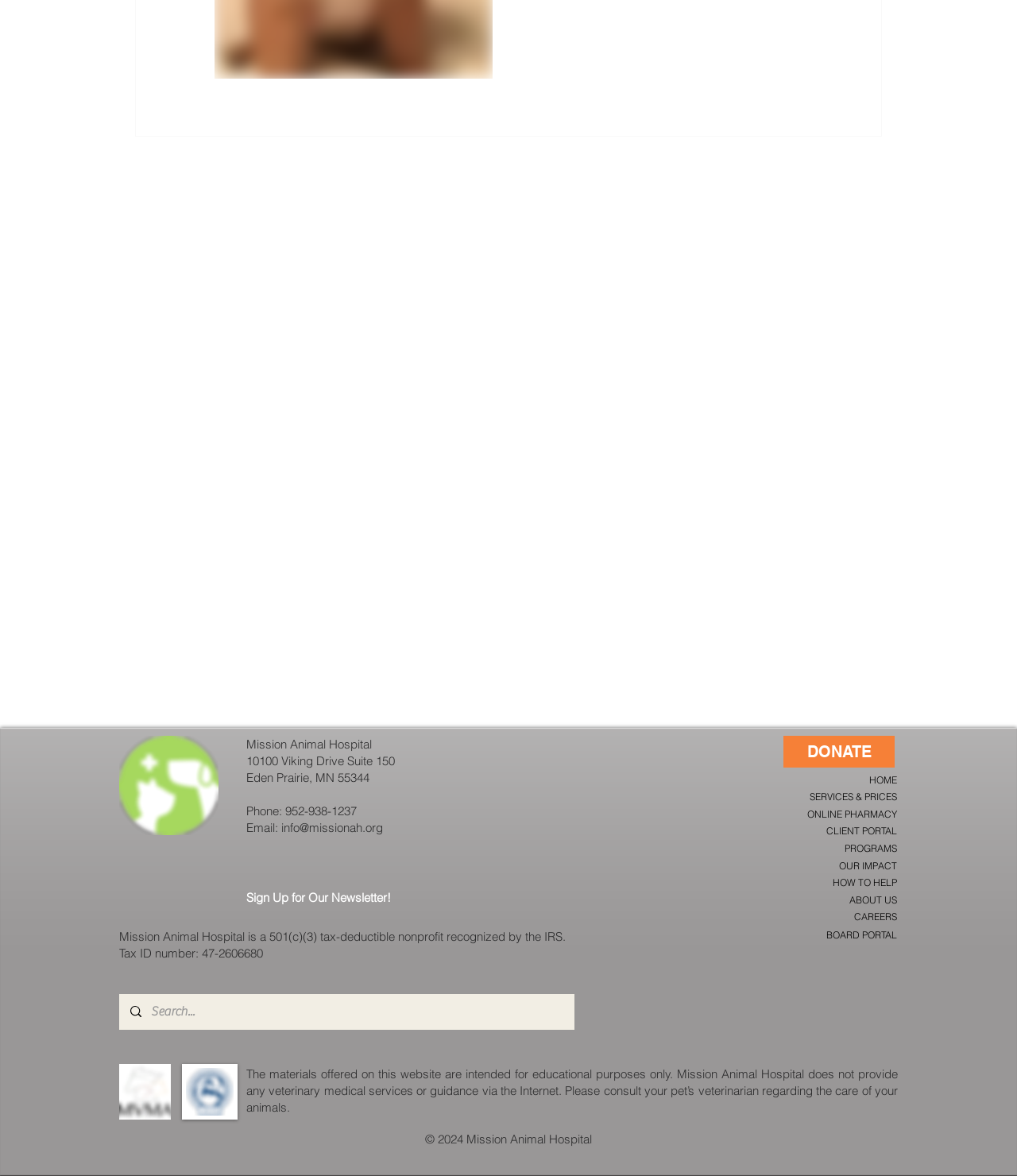Find the bounding box of the UI element described as: "Sign Up for Our Newsletter!". The bounding box coordinates should be given as four float values between 0 and 1, i.e., [left, top, right, bottom].

[0.242, 0.757, 0.384, 0.769]